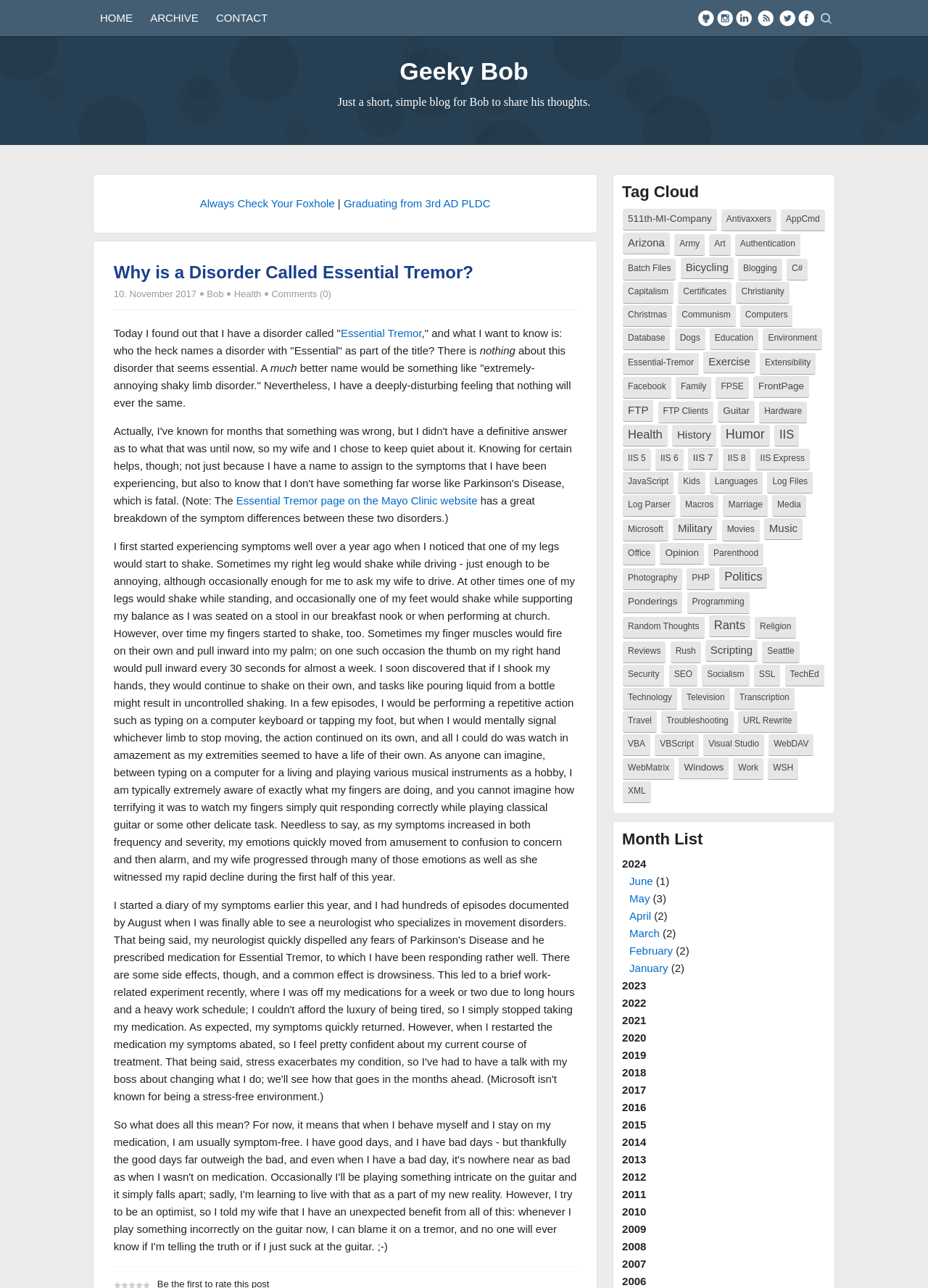Analyze the image and answer the question with as much detail as possible: 
What is the name of the disorder mentioned in the blog post?

The name of the disorder mentioned in the blog post can be found in the link element with the text 'Essential Tremor' which is located in the content of the blog post.